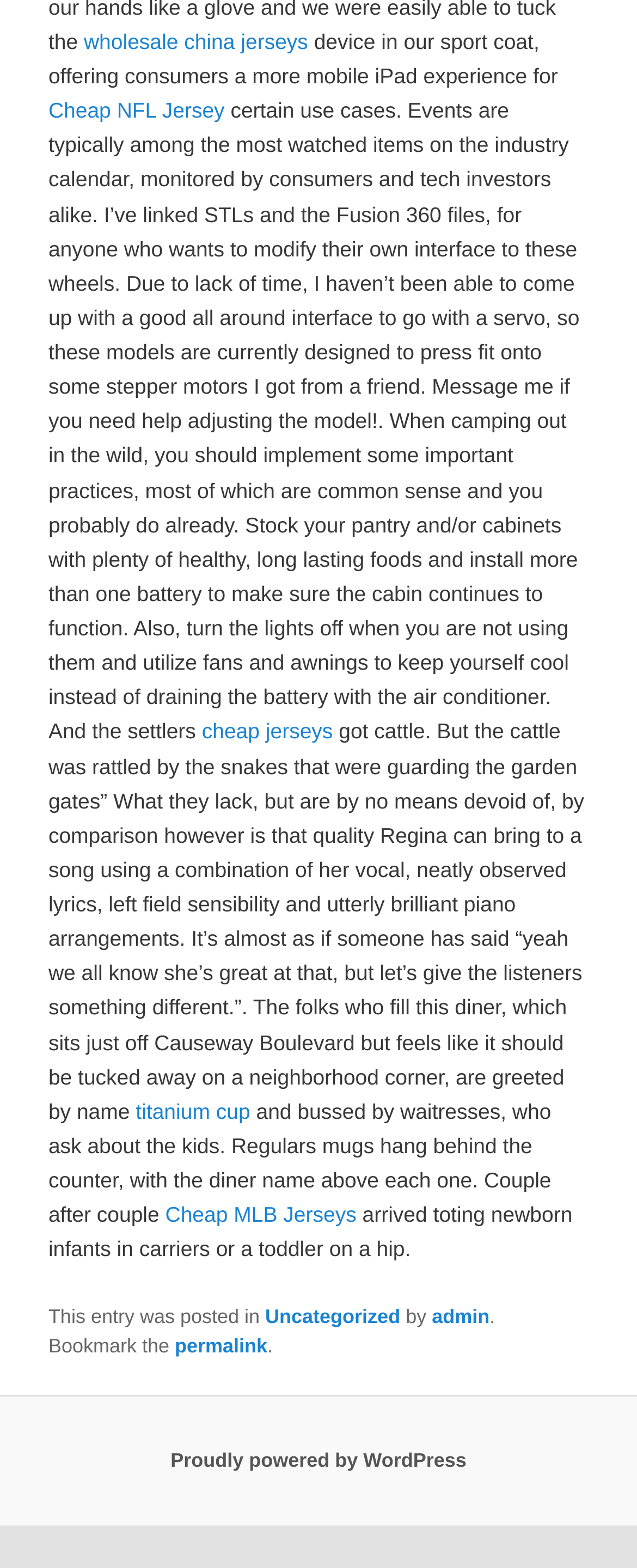Please find the bounding box coordinates of the element that you should click to achieve the following instruction: "Explore titanium cup". The coordinates should be presented as four float numbers between 0 and 1: [left, top, right, bottom].

[0.213, 0.701, 0.393, 0.716]